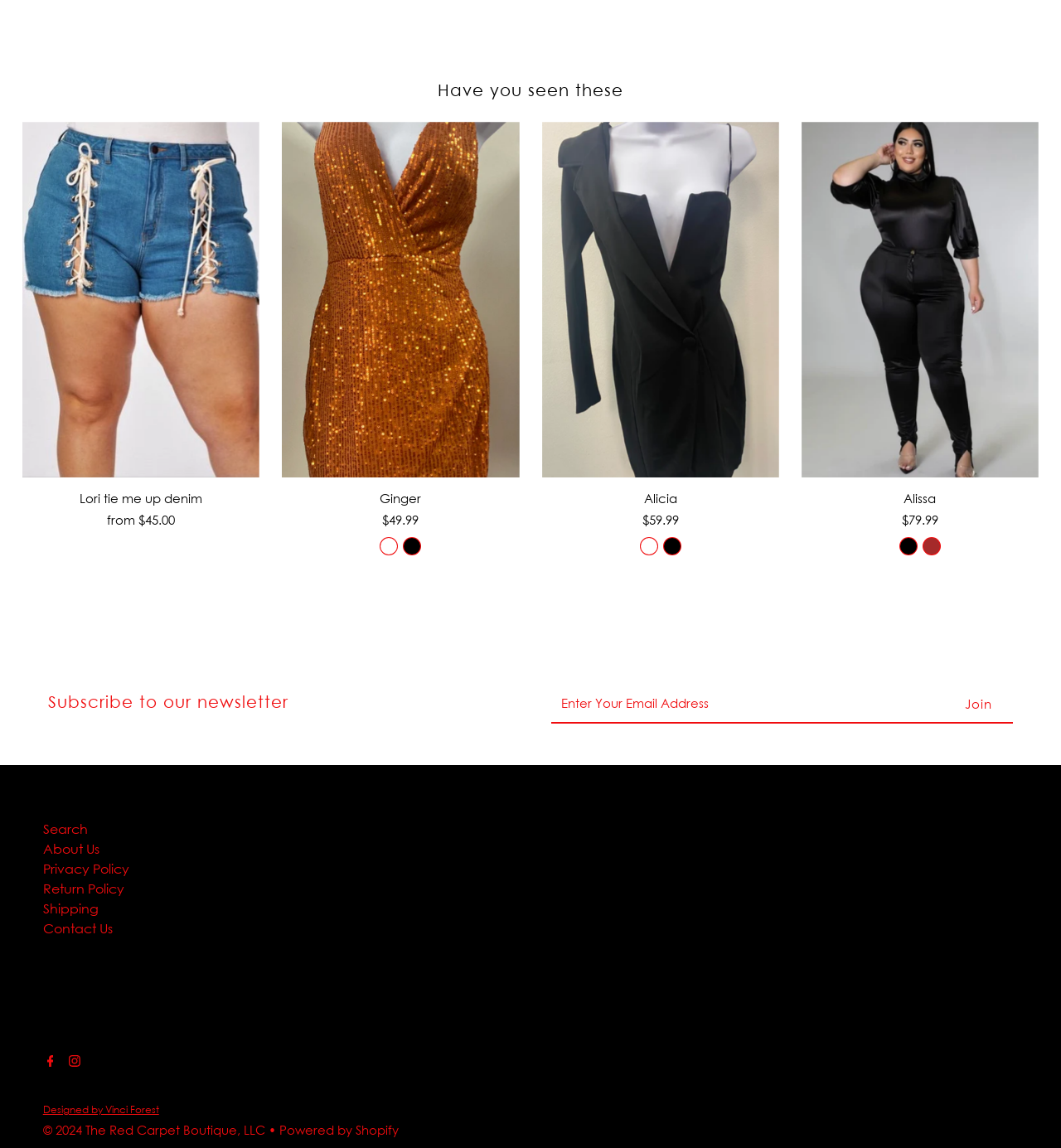Look at the image and answer the question in detail:
What is the price of Lori tie me up denim?

I found the price of Lori tie me up denim by looking at the description list detail element with the text 'from $45.00' which is a child element of the description list element associated with the link 'Lori tie me up denim'.